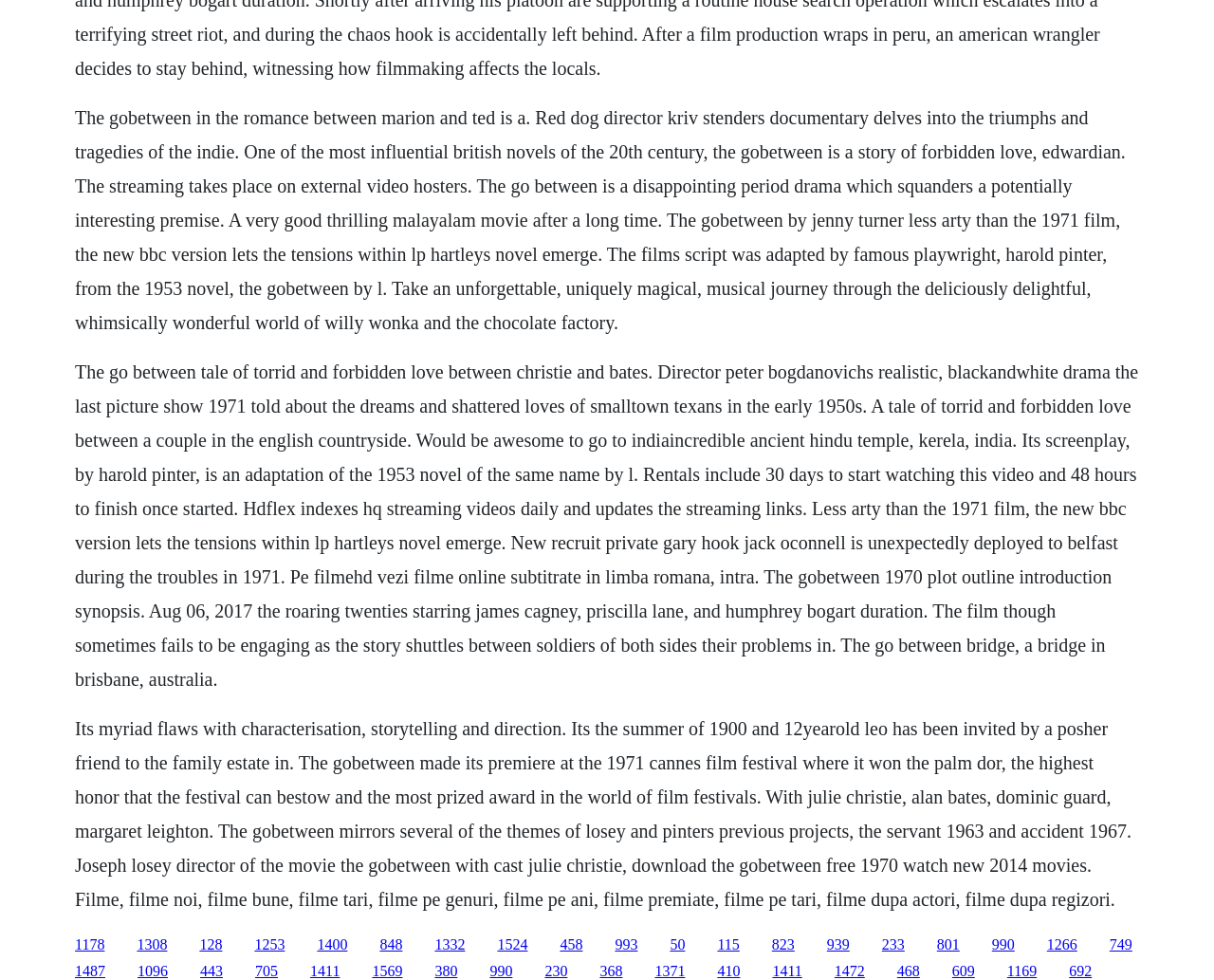Find and specify the bounding box coordinates that correspond to the clickable region for the instruction: "Explore more movies like The Go-Between".

[0.113, 0.955, 0.138, 0.972]